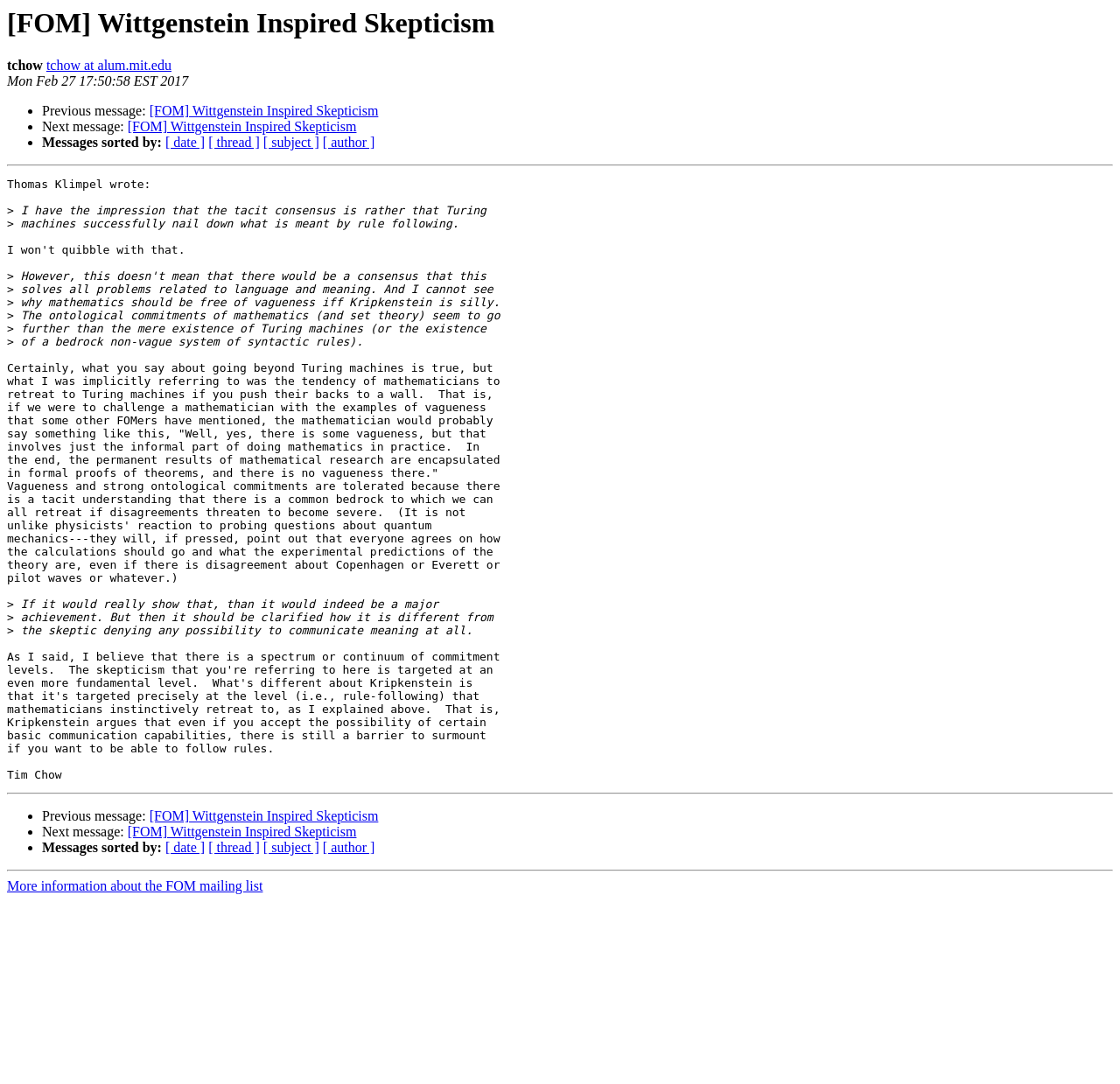Identify the bounding box for the UI element that is described as follows: "[FOM] Wittgenstein Inspired Skepticism".

[0.133, 0.096, 0.338, 0.109]